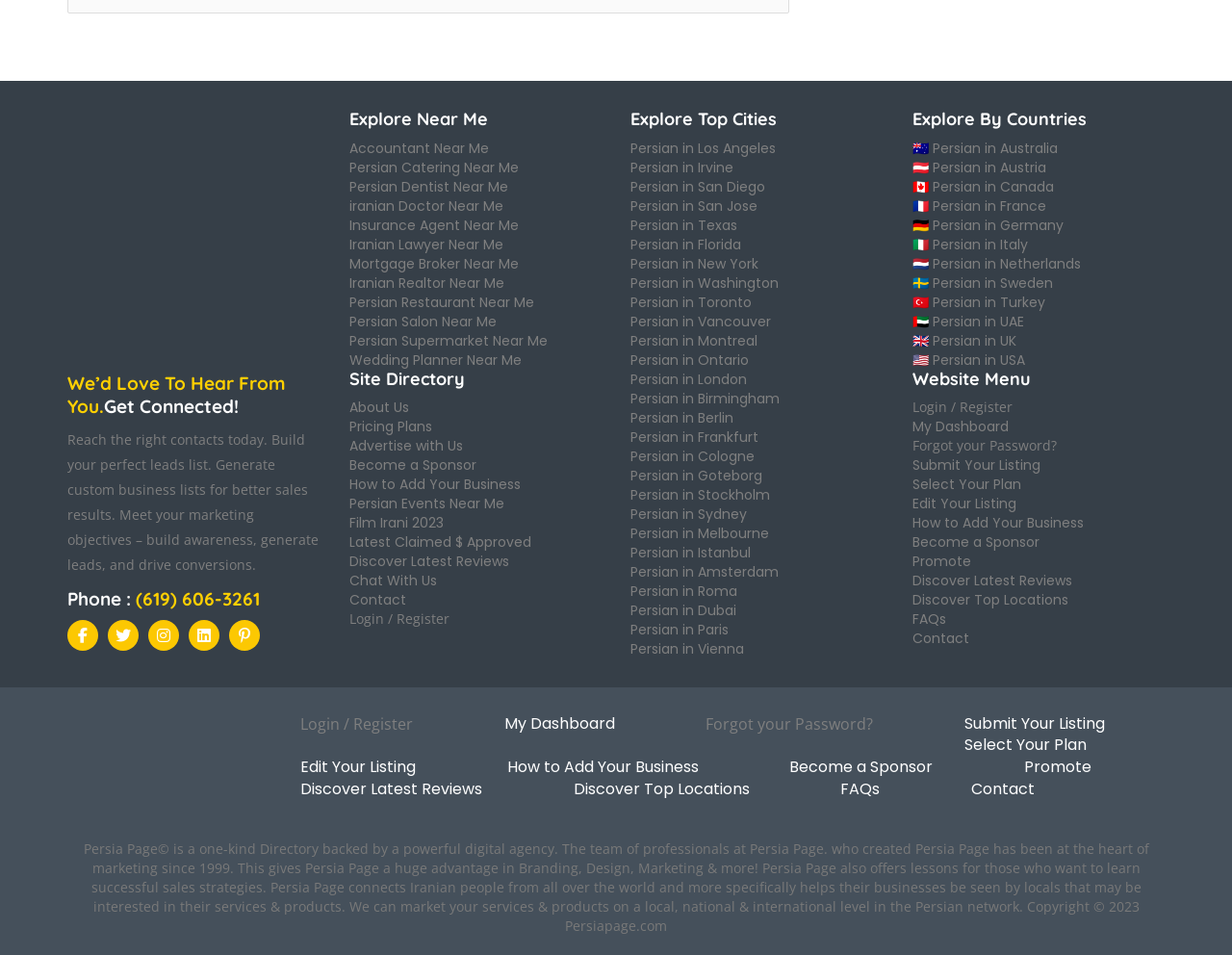Based on the image, give a detailed response to the question: What is the purpose of the 'Explore Near Me' section?

The 'Explore Near Me' section is located on the left side of the webpage and contains links to various businesses such as accountants, dentists, and restaurants. The purpose of this section is to help users find nearby businesses that cater to their needs.